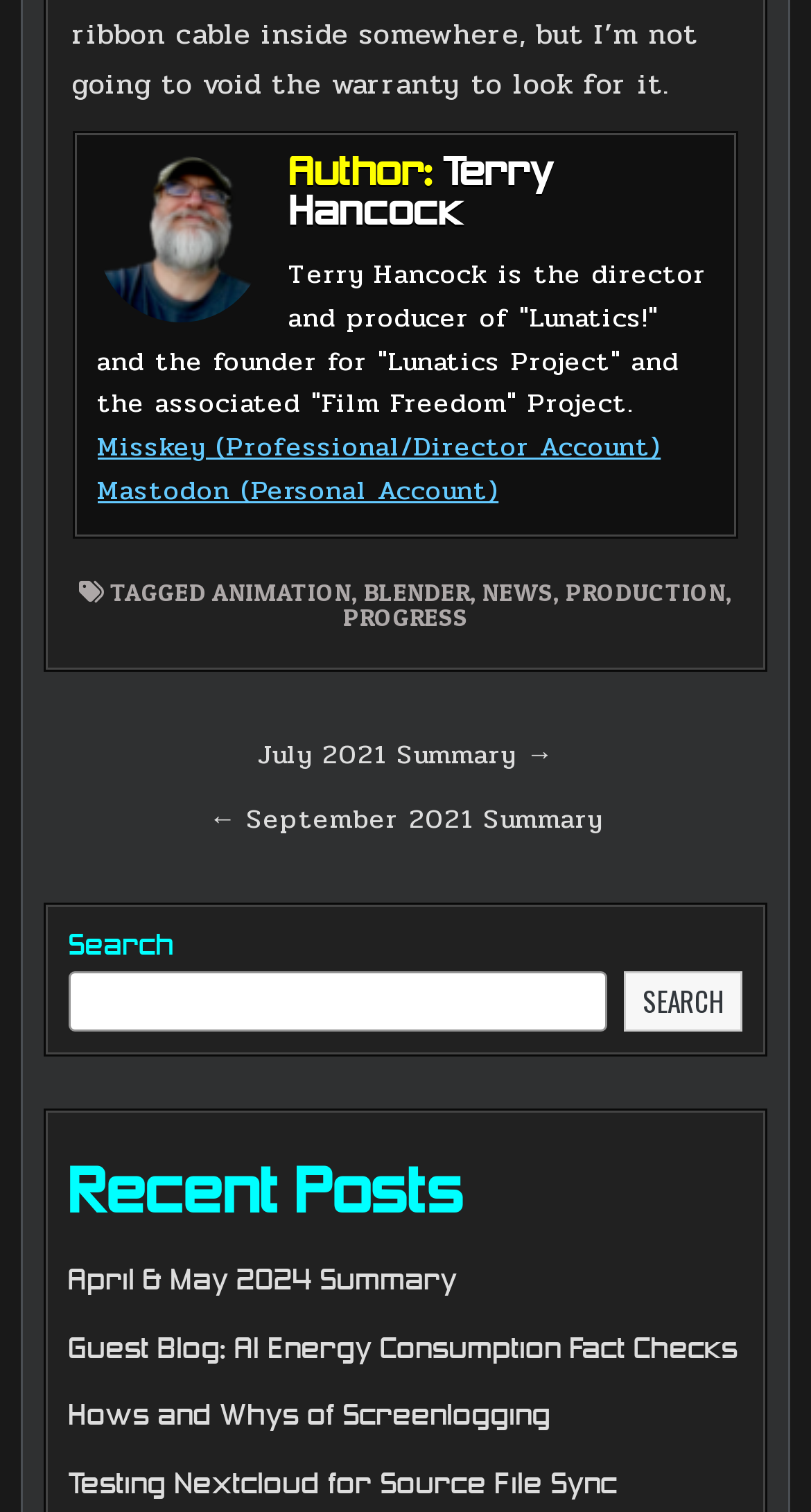What are the tags associated with the webpage? Look at the image and give a one-word or short phrase answer.

ANIMATION, BLENDER, NEWS, PRODUCTION, PROGRESS